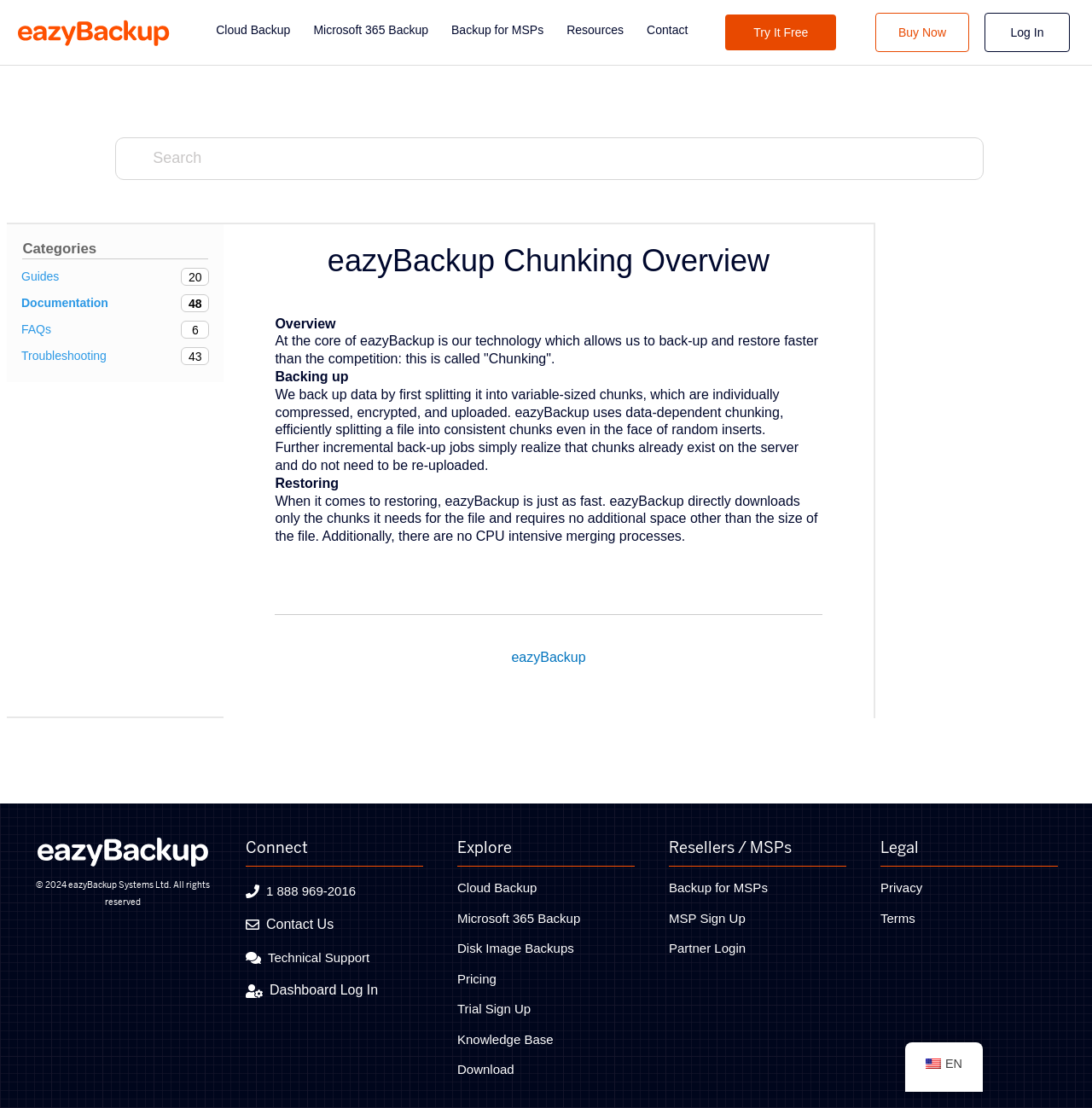Identify the bounding box of the UI component described as: "Microsoft 365 Backup".

[0.287, 0.02, 0.392, 0.04]